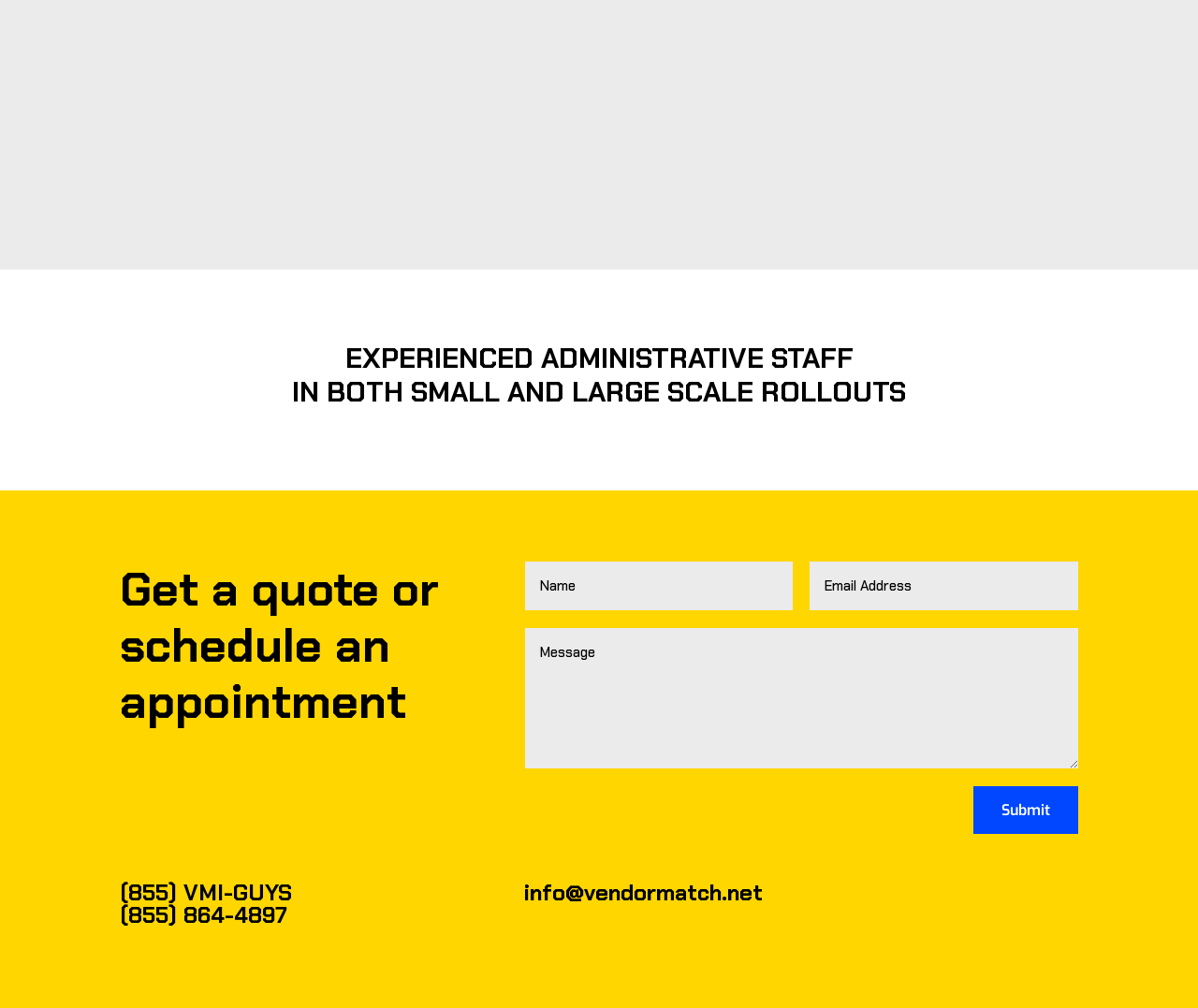Give a one-word or phrase response to the following question: What is the purpose of the 'Submit' button?

To submit input